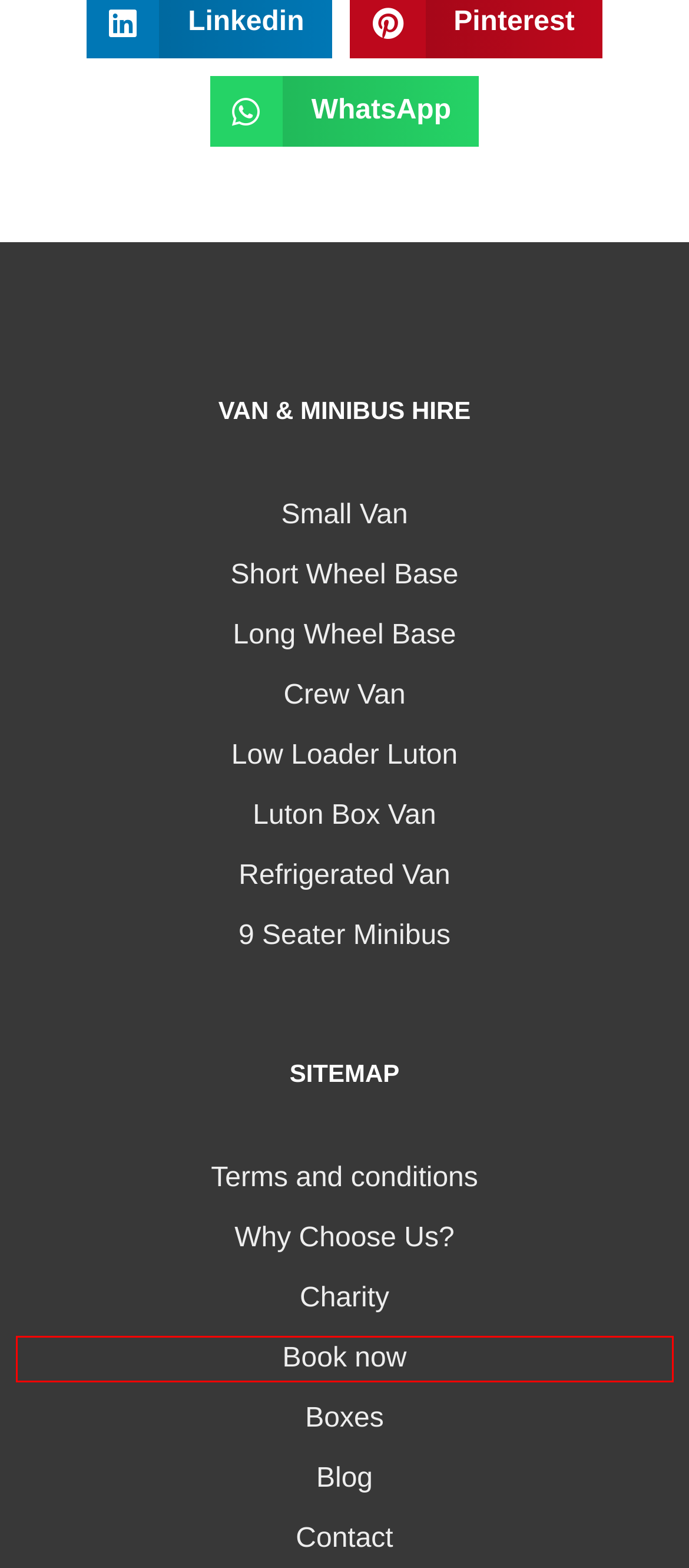Look at the screenshot of a webpage with a red bounding box and select the webpage description that best corresponds to the new page after clicking the element in the red box. Here are the options:
A. Web Design - Make Me Local
B. Charity | H&H Van Hire
C. Blog – H&H Van Hire
D. Sitemap – H&H Van Hire
E. Book now – H&H Van Hire
F. Packing Boxes, Bubble Wrap & Packing Tape | H&H Van Hire
G. Why Choose Us? | H&H Van Hire
H. Conditions | H&H Van Hire

E